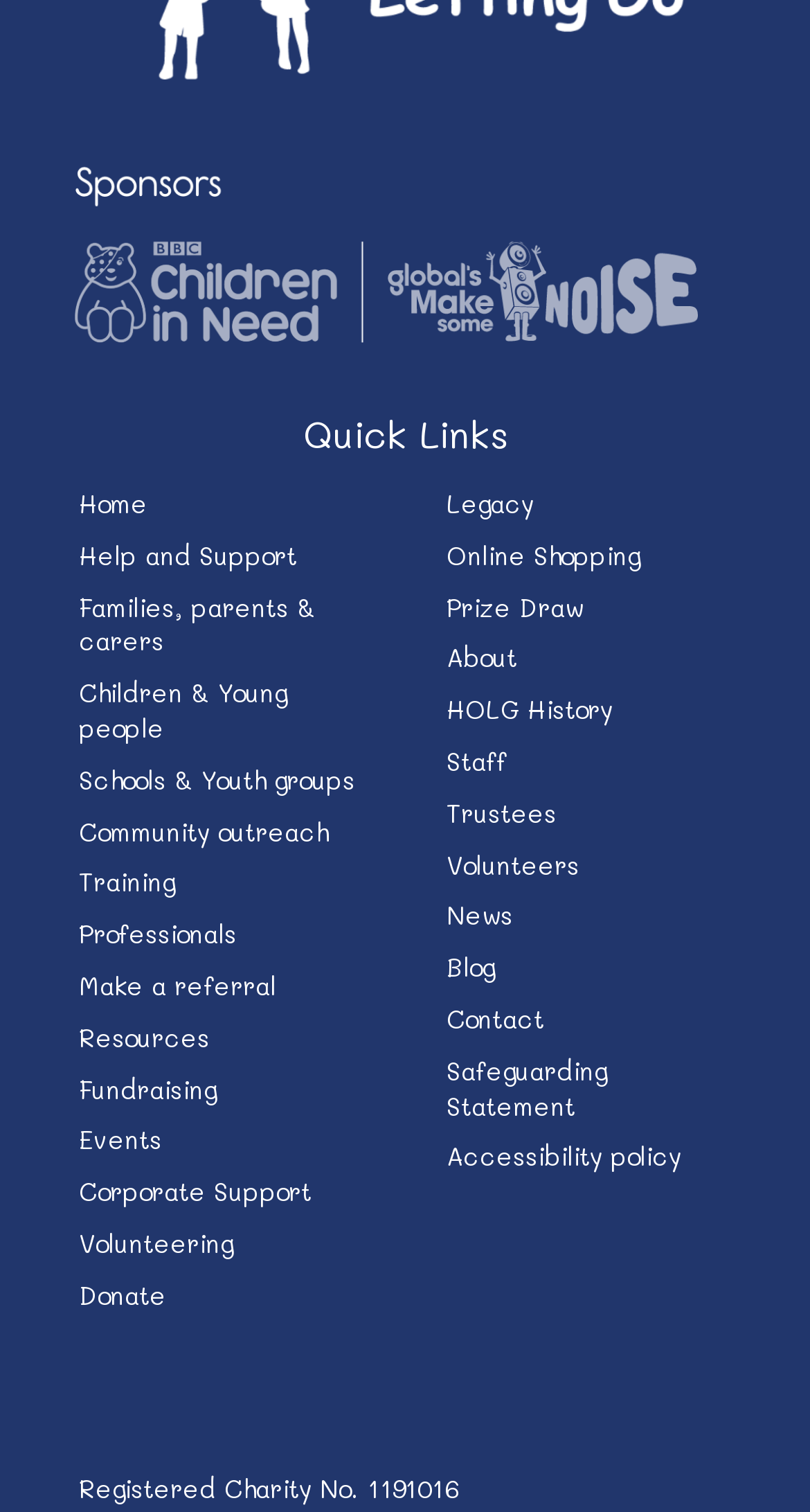Please determine the bounding box coordinates for the element that should be clicked to follow these instructions: "Read the Safeguarding Statement".

[0.551, 0.696, 0.903, 0.743]